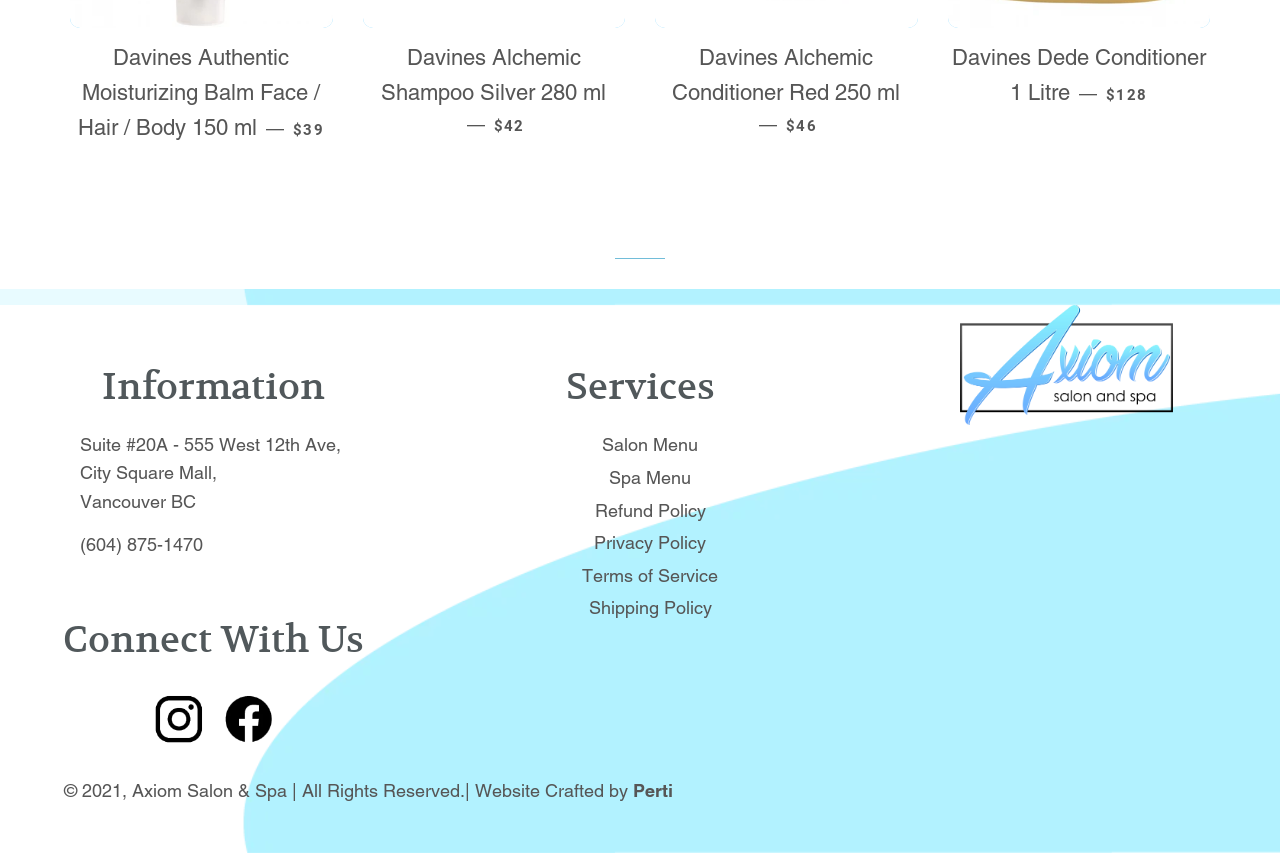What services are offered by Axiom Salon & Spa?
Based on the image, give a one-word or short phrase answer.

Salon Menu, Spa Menu